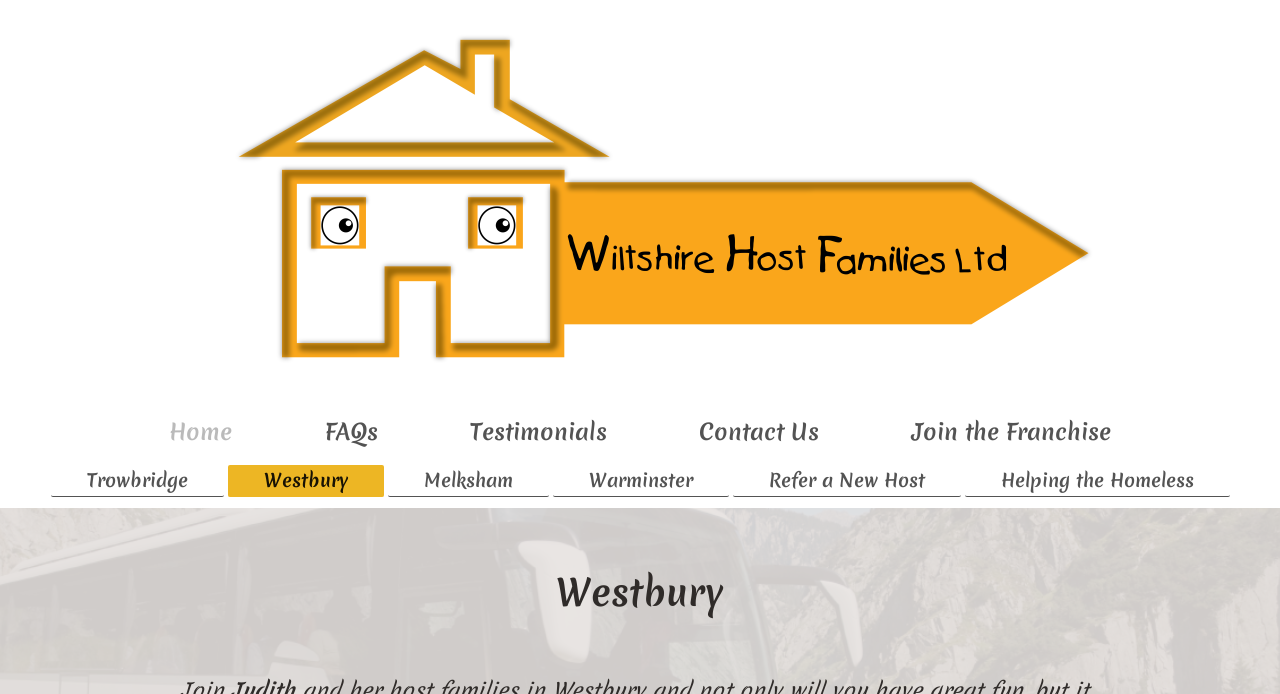Pinpoint the bounding box coordinates of the area that must be clicked to complete this instruction: "go to home page".

[0.098, 0.597, 0.216, 0.652]